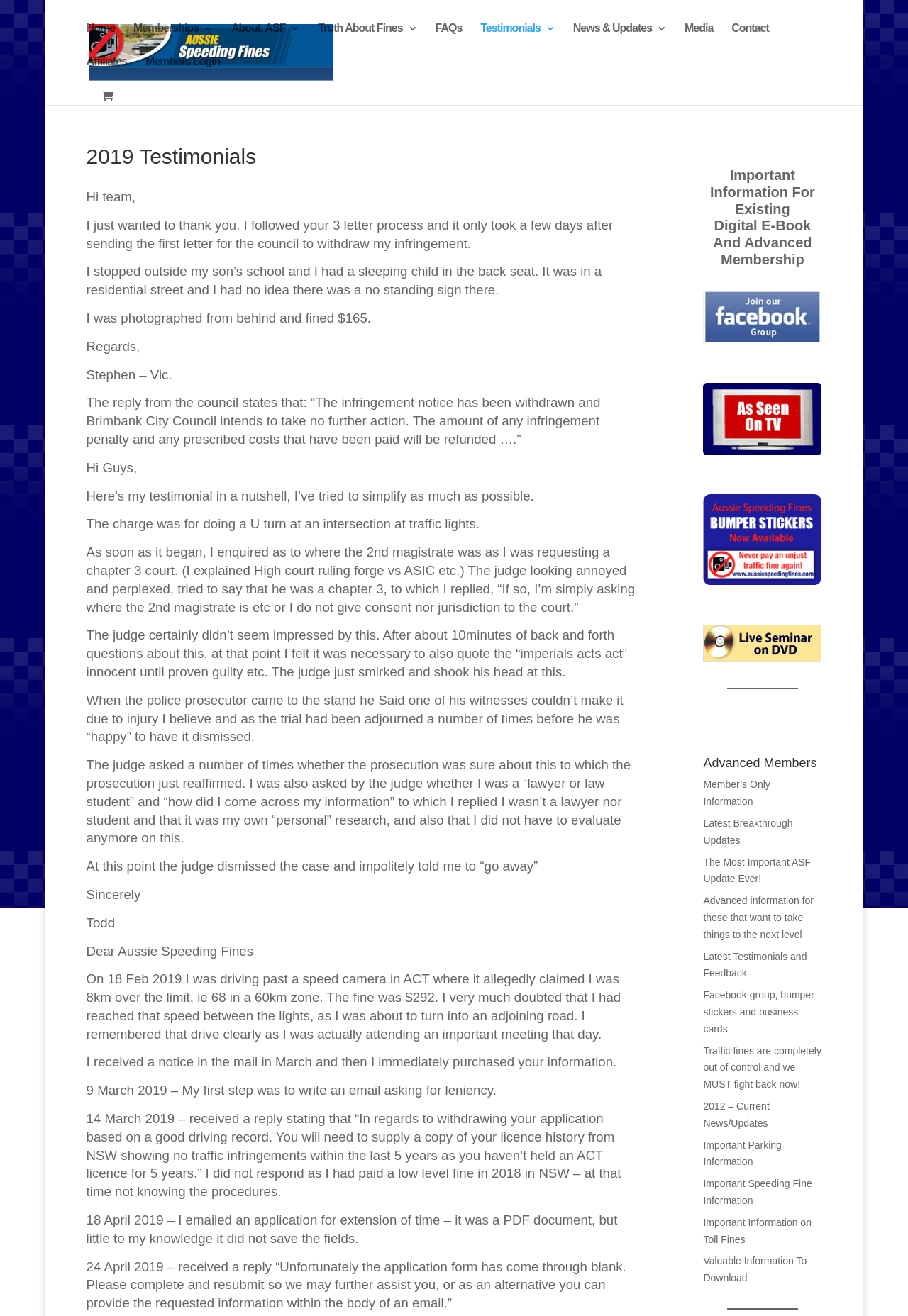Find the bounding box coordinates of the element you need to click on to perform this action: 'View Important Information For Existing Digital E-Book And Advanced Membership'. The coordinates should be represented by four float values between 0 and 1, in the format [left, top, right, bottom].

[0.782, 0.127, 0.897, 0.203]